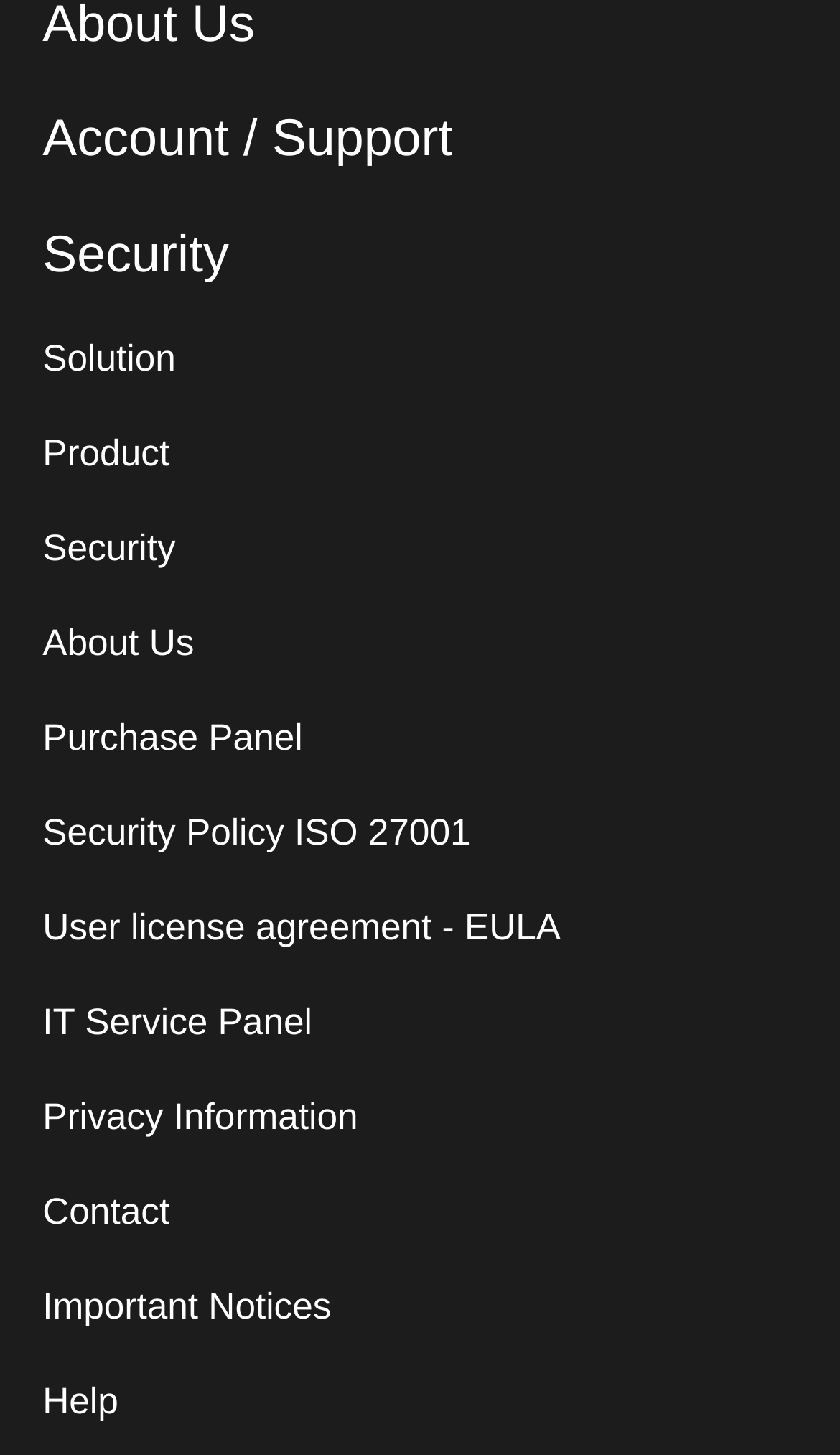Please identify the bounding box coordinates of the element I should click to complete this instruction: 'Learn about the company'. The coordinates should be given as four float numbers between 0 and 1, like this: [left, top, right, bottom].

[0.051, 0.428, 0.231, 0.456]